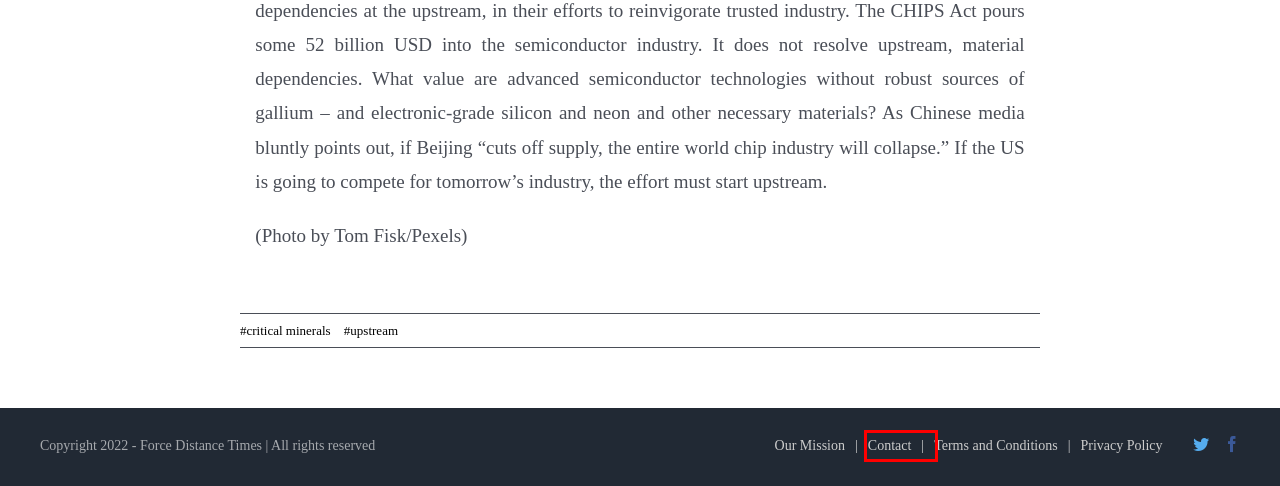You have a screenshot of a webpage with a red bounding box around an element. Choose the best matching webpage description that would appear after clicking the highlighted element. Here are the candidates:
A. critical minerals Archives - Force Distance Times
B. Support Force Distance Times - Force Distance Times
C. Mineral commodity summaries 2022
D. Terms and Conditions - Force Distance Times
E. Articles - Force Distance Times
F. Force Distance Times - Building a Future that Works
G. Research Archives - Force Distance Times
H. Contact - Force Distance Times

H